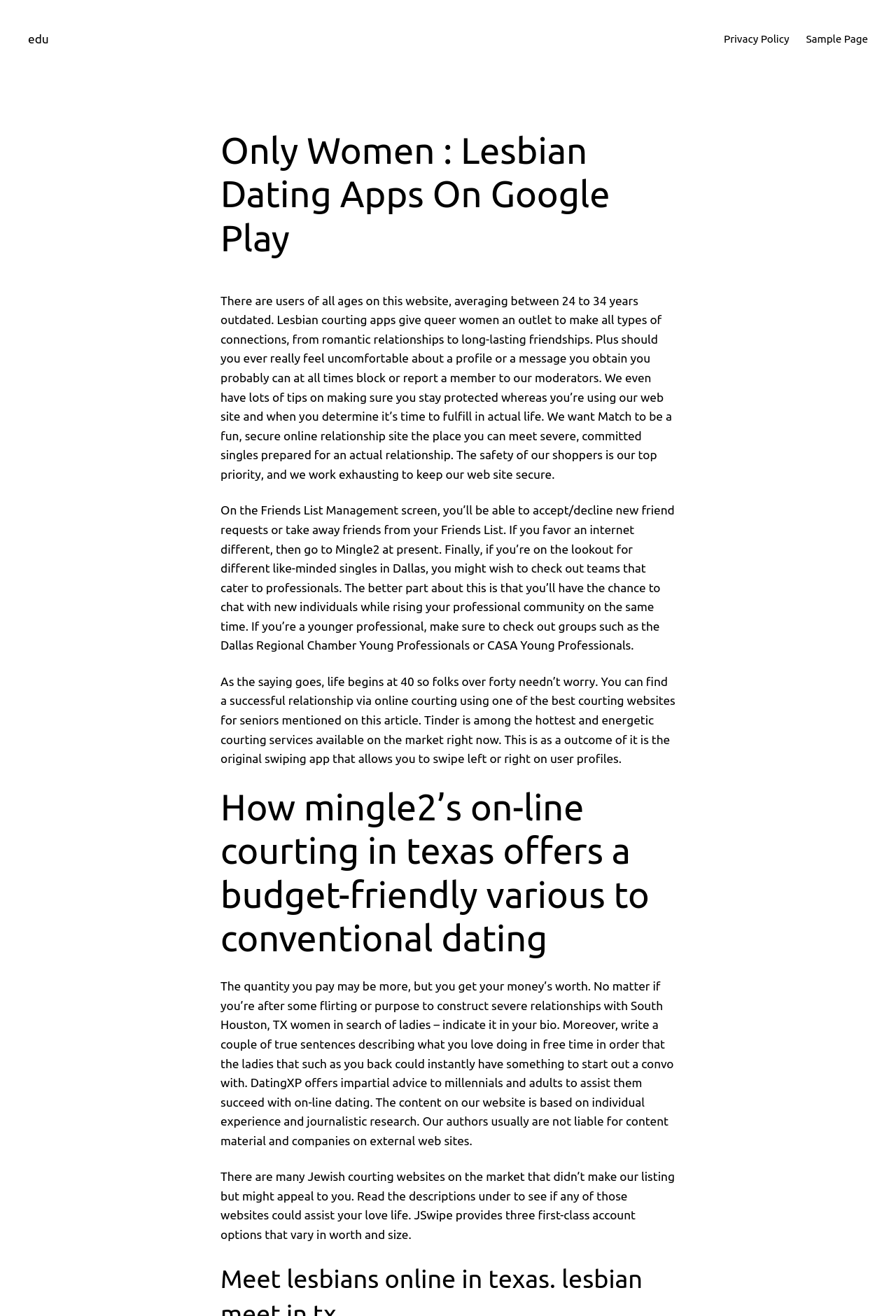What type of dating apps are mentioned?
Using the image provided, answer with just one word or phrase.

Lesbian dating apps